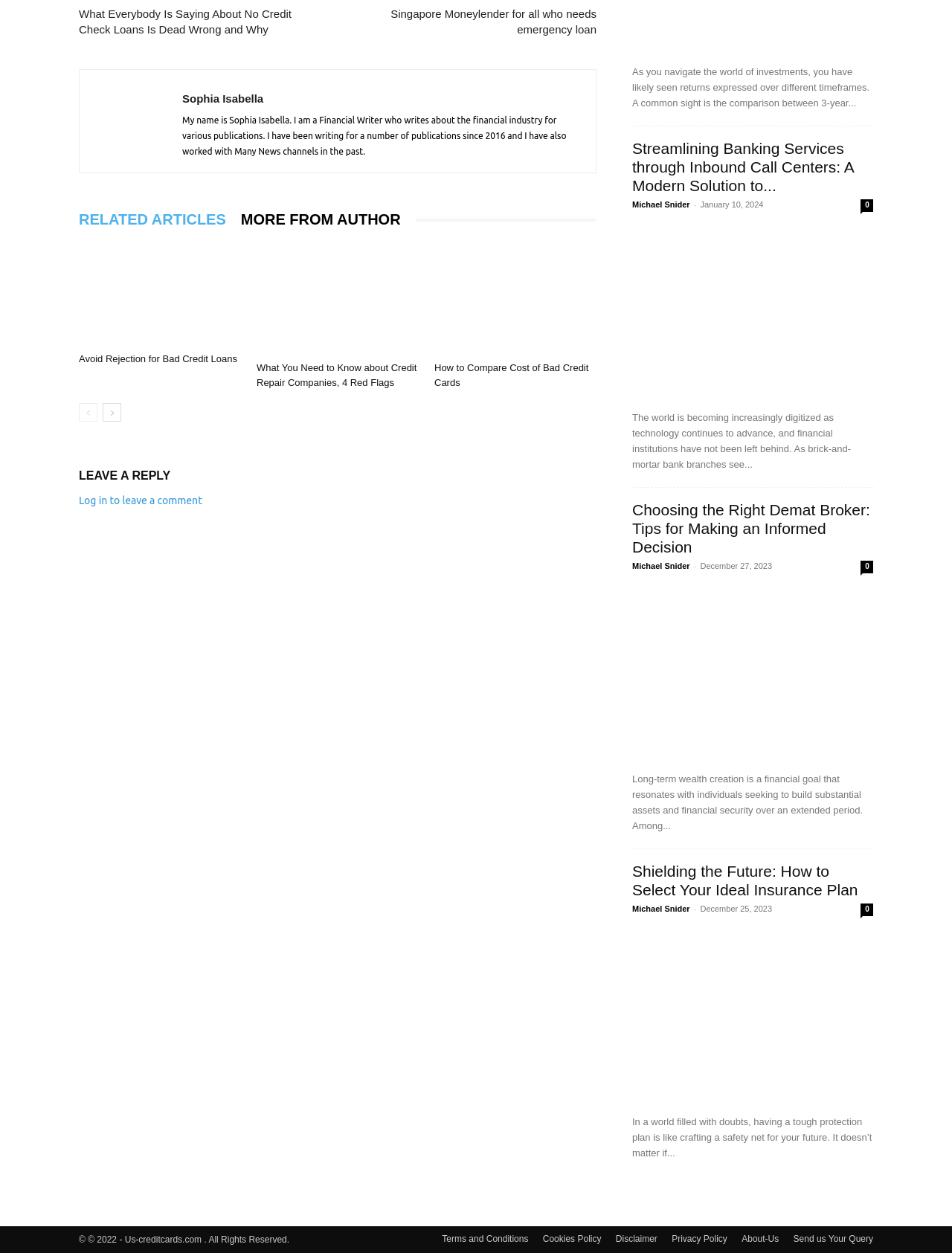Determine the bounding box coordinates of the element that should be clicked to execute the following command: "Check the terms and conditions".

[0.464, 0.983, 0.555, 0.994]